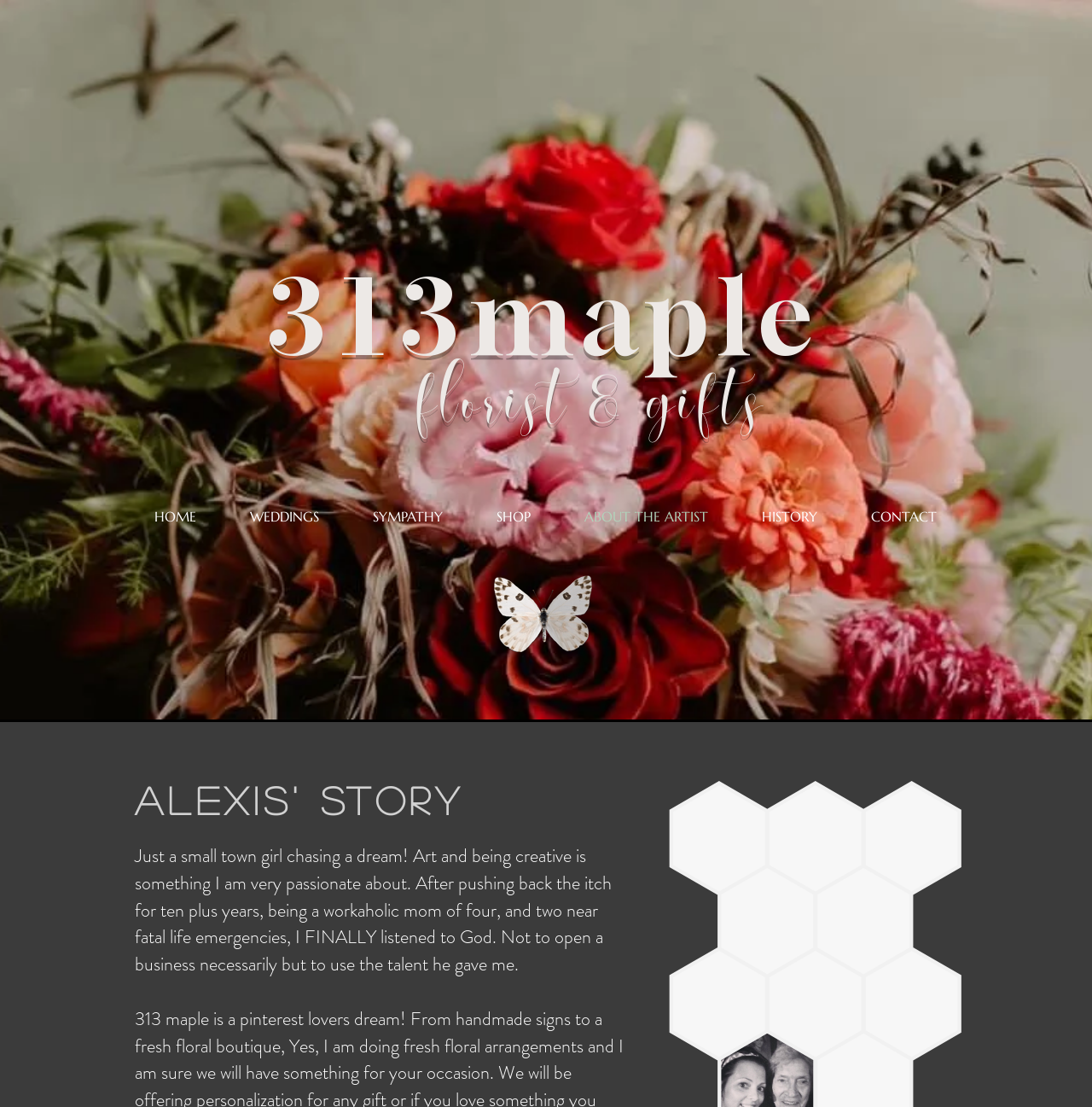What is the button below the 'florist & gifts' heading for?
Based on the visual content, answer with a single word or a brief phrase.

Play video